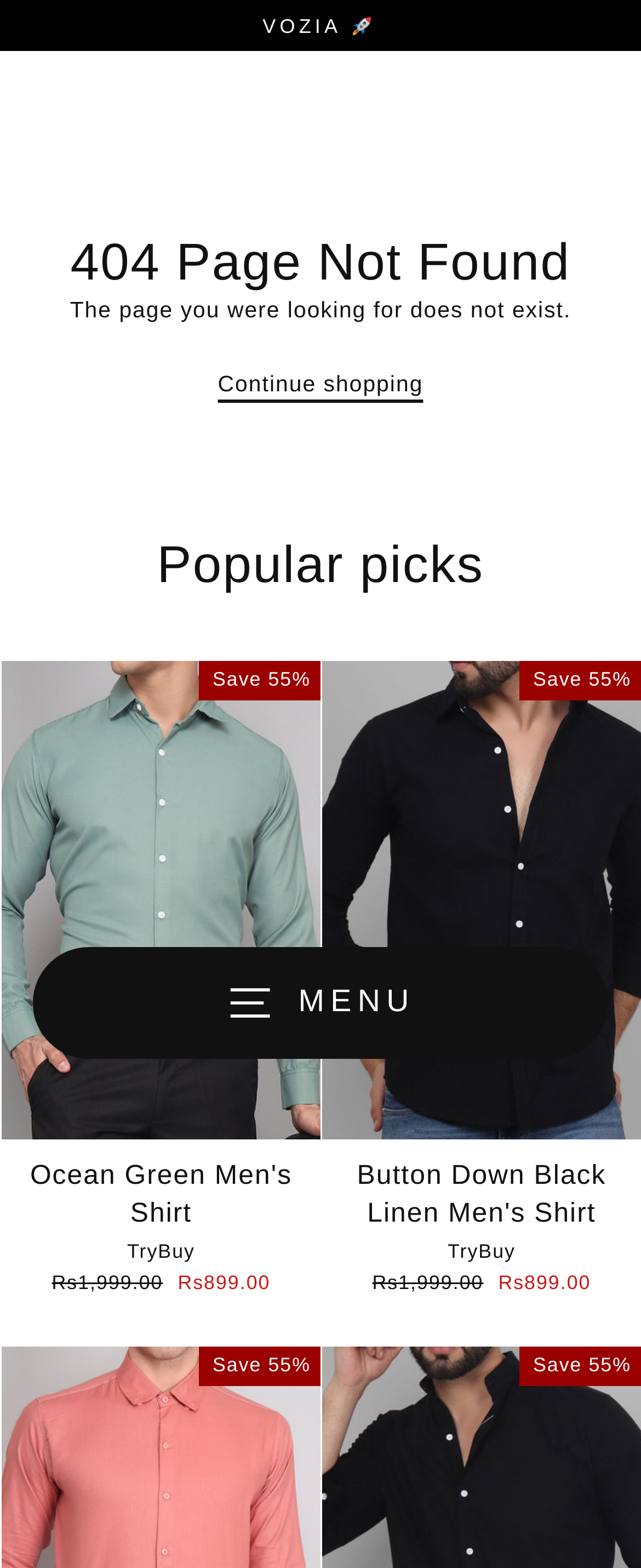Ascertain the bounding box coordinates for the UI element detailed here: "VOZIA 🚀". The coordinates should be provided as [left, top, right, bottom] with each value being a float between 0 and 1.

[0.0, 0.0, 1.0, 0.033]